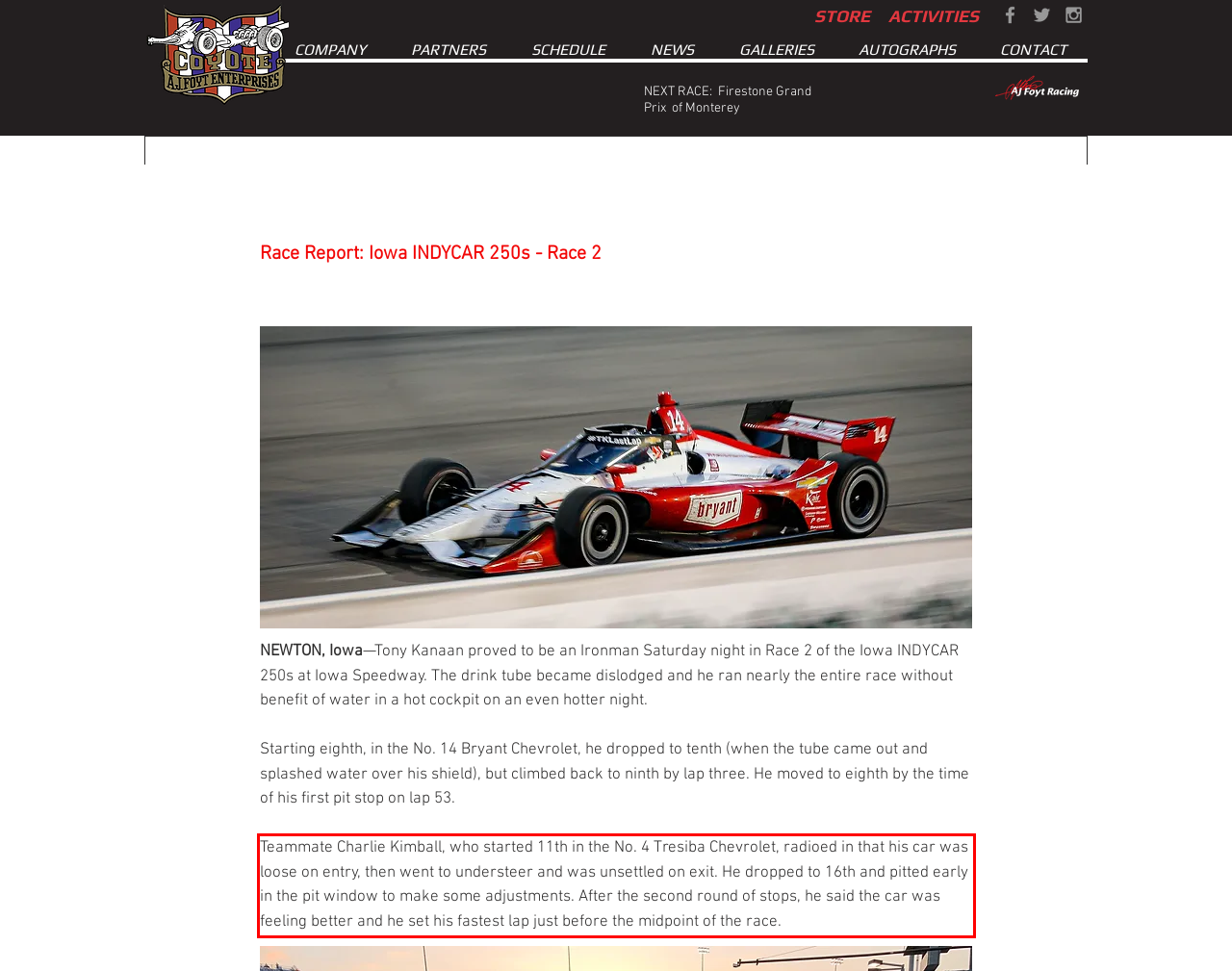In the given screenshot, locate the red bounding box and extract the text content from within it.

Teammate Charlie Kimball, who started 11th in the No. 4 Tresiba Chevrolet, radioed in that his car was loose on entry, then went to understeer and was unsettled on exit. He dropped to 16th and pitted early in the pit window to make some adjustments. After the second round of stops, he said the car was feeling better and he set his fastest lap just before the midpoint of the race.